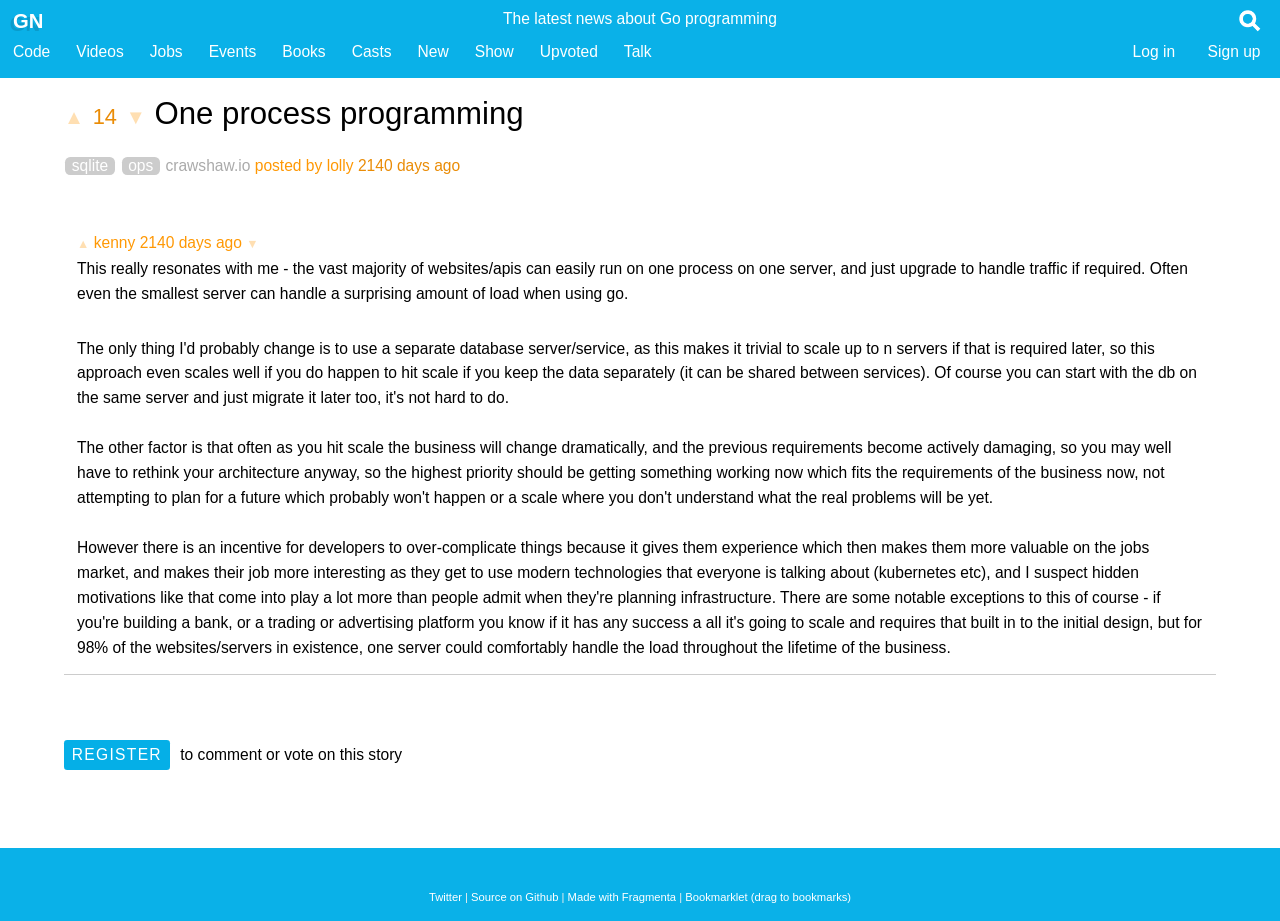Please find the bounding box coordinates of the element's region to be clicked to carry out this instruction: "Search for a paper".

None